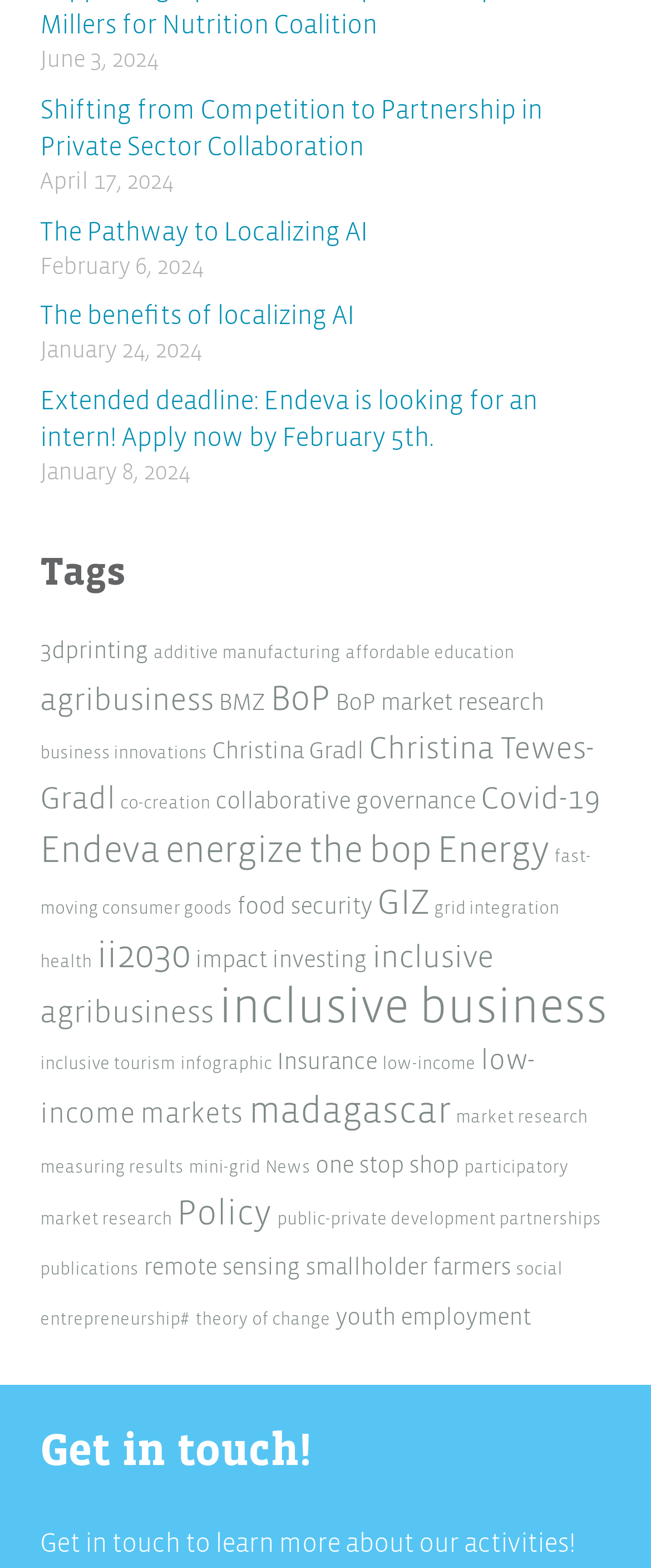How many tags are available?
Using the visual information, answer the question in a single word or phrase.

30+